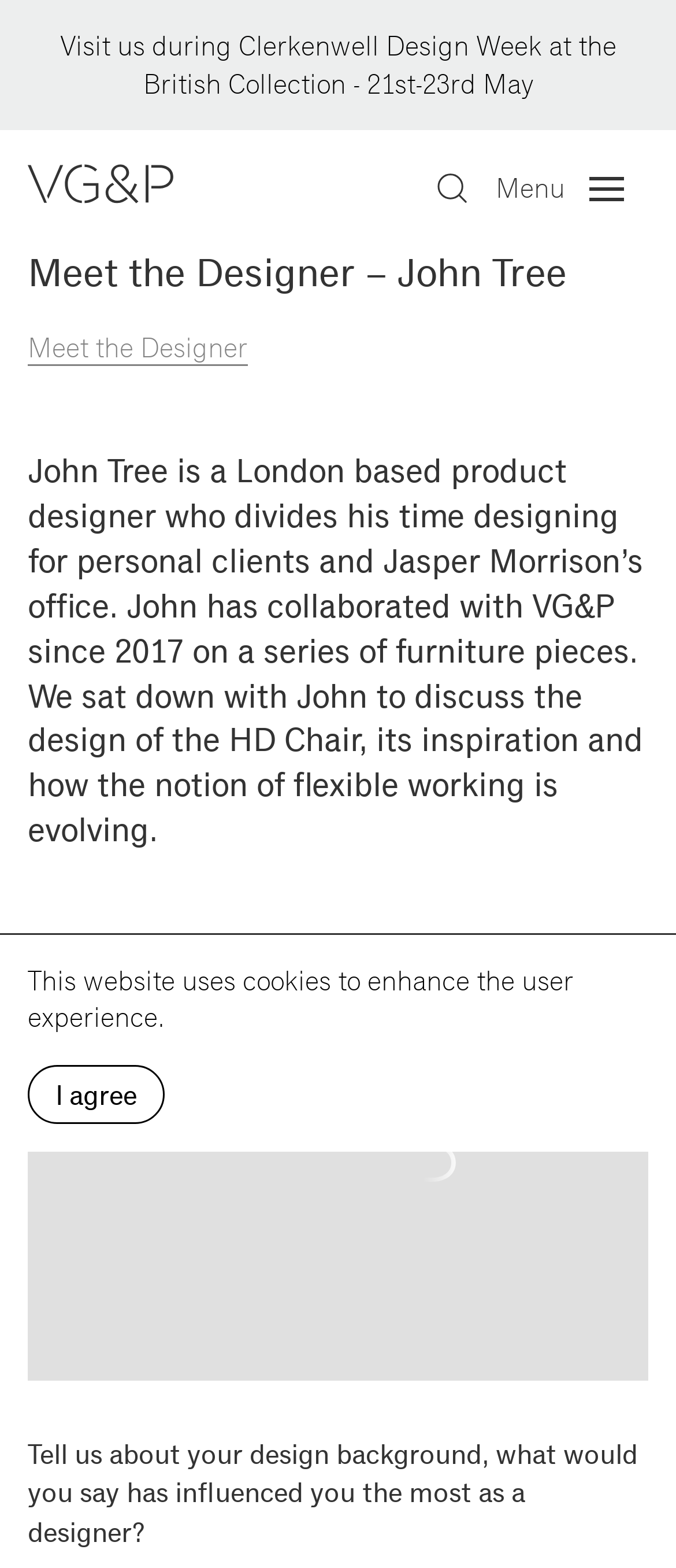Please answer the following query using a single word or phrase: 
Who is the designer featured in this article?

John Tree